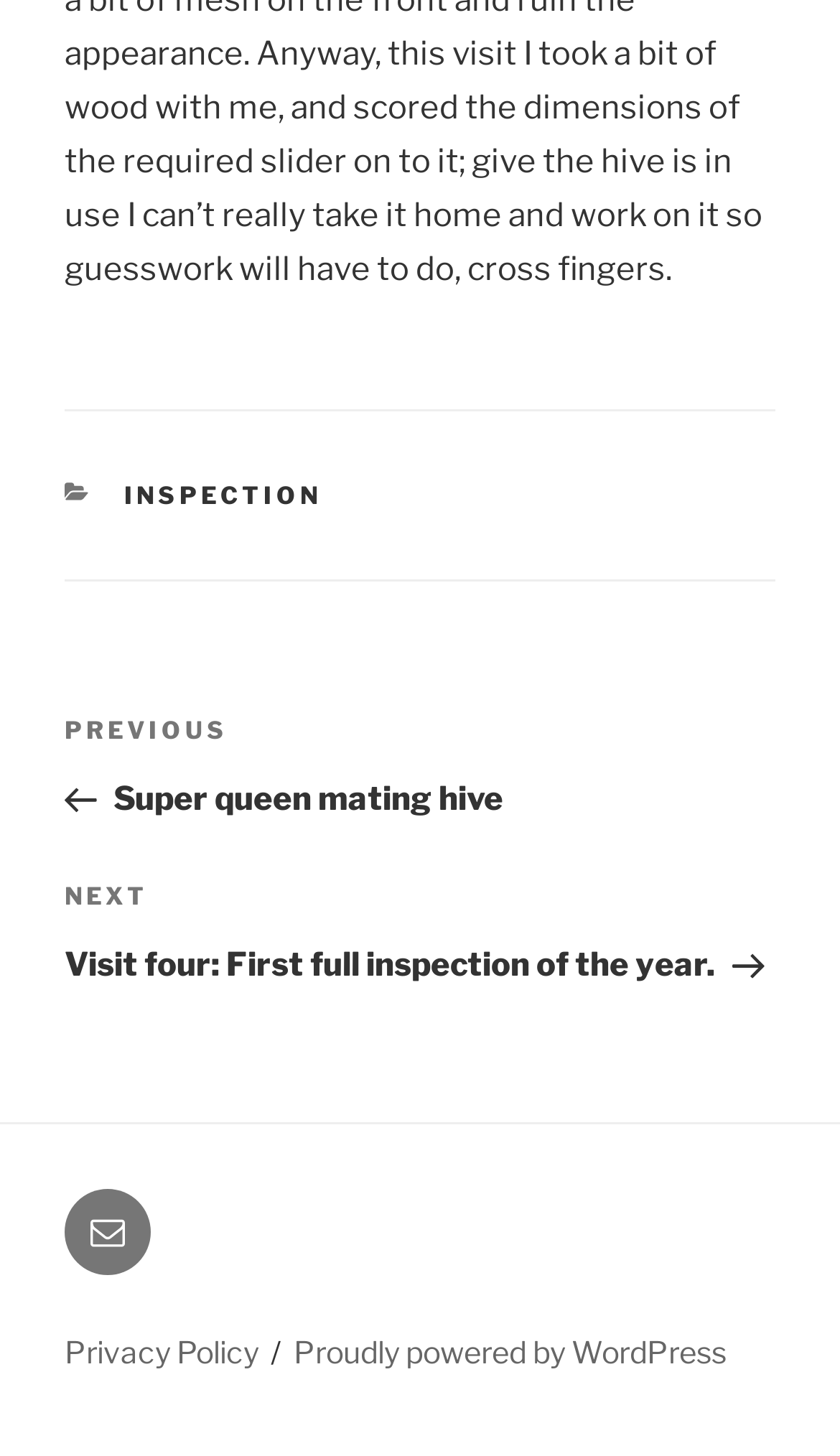What platform is the website powered by?
Can you offer a detailed and complete answer to this question?

I found the answer by looking at the contentinfo section where it says 'Proudly powered by WordPress', which indicates that the website is powered by WordPress.